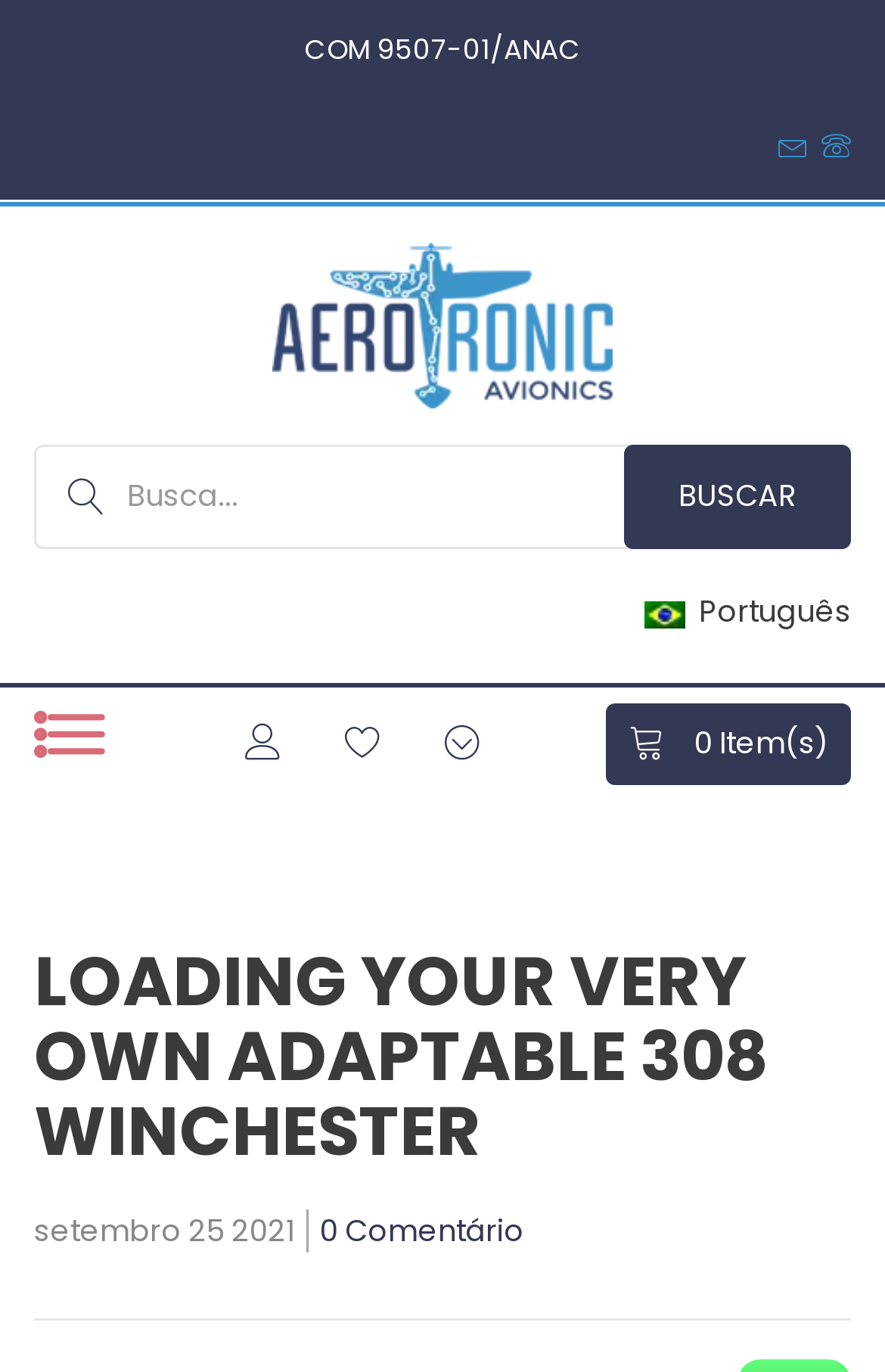What is the language of the webpage?
Refer to the image and respond with a one-word or short-phrase answer.

Português